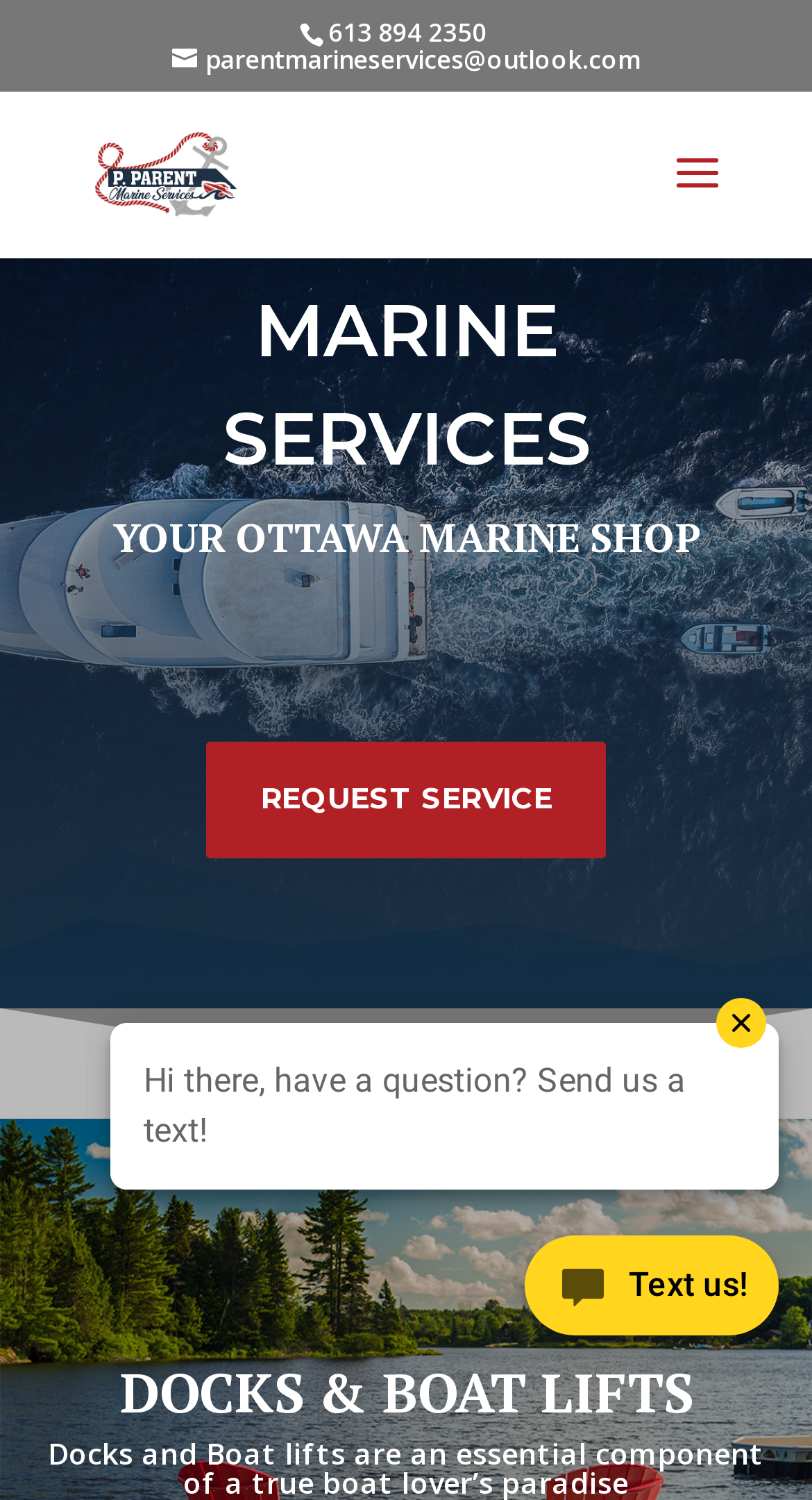Determine the bounding box for the described UI element: "parentmarineservices@outlook.com".

[0.212, 0.028, 0.788, 0.051]